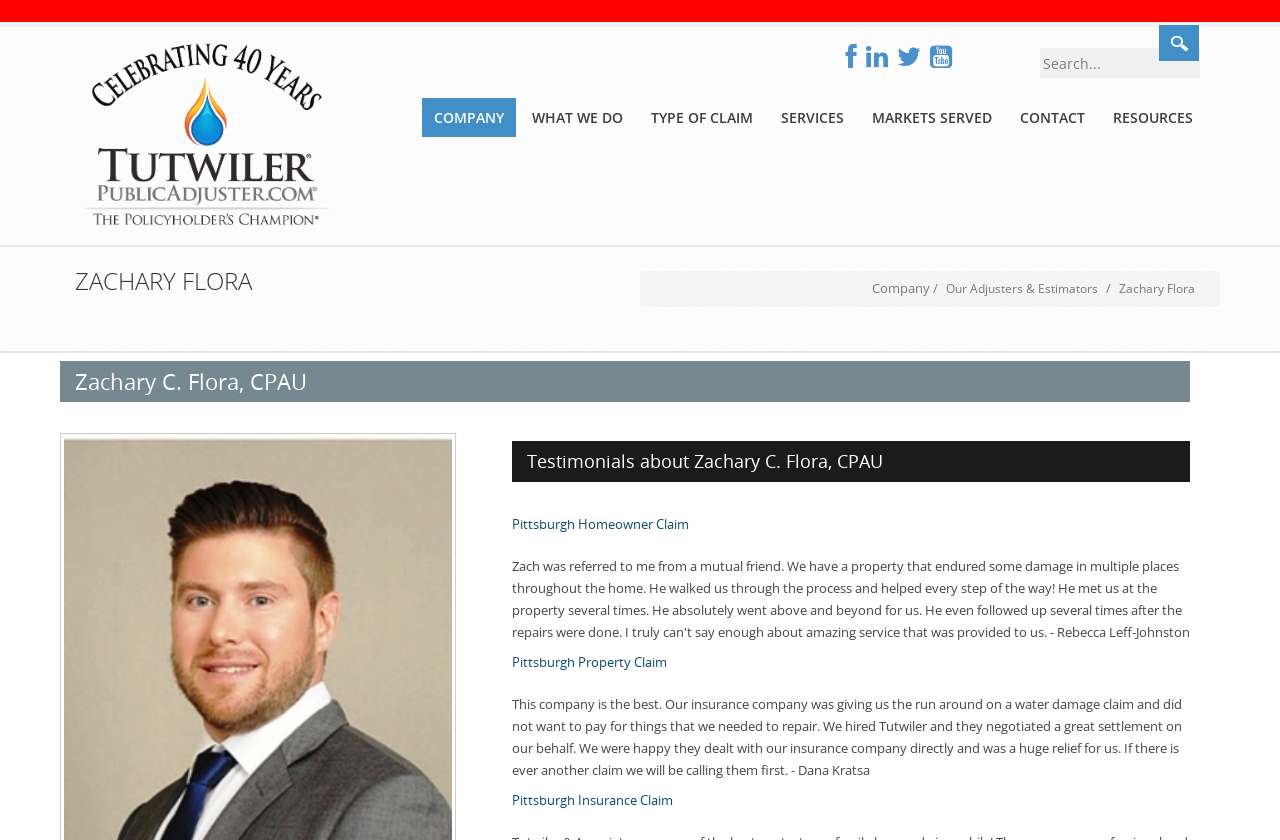Please answer the following question using a single word or phrase: 
What is the name of the adjuster?

Zachary C. Flora